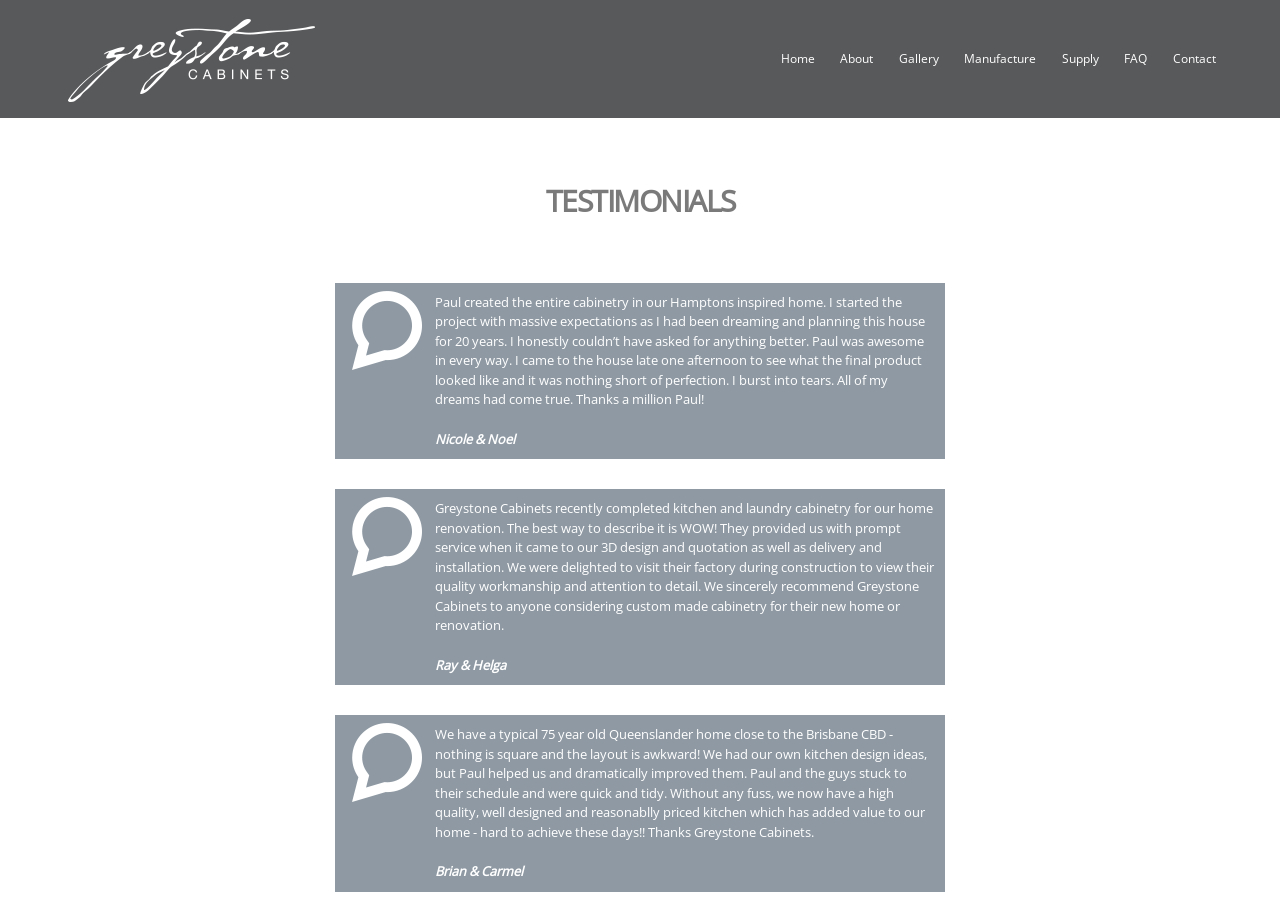Please mark the clickable region by giving the bounding box coordinates needed to complete this instruction: "Click on the 'Gallery' link".

[0.698, 0.005, 0.737, 0.127]